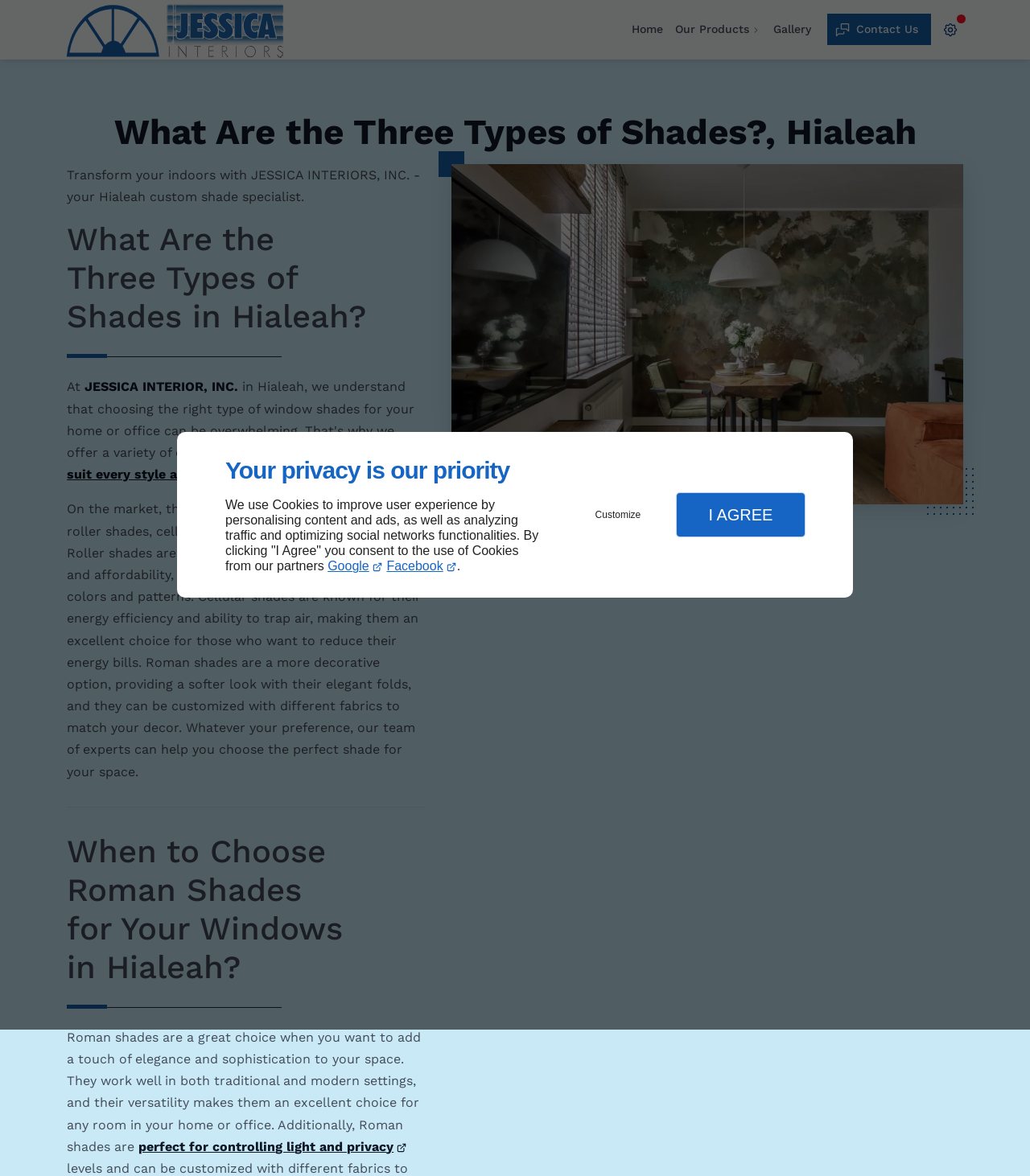Identify the bounding box of the HTML element described here: "Our Products". Provide the coordinates as four float numbers between 0 and 1: [left, top, right, bottom].

[0.656, 0.0, 0.738, 0.05]